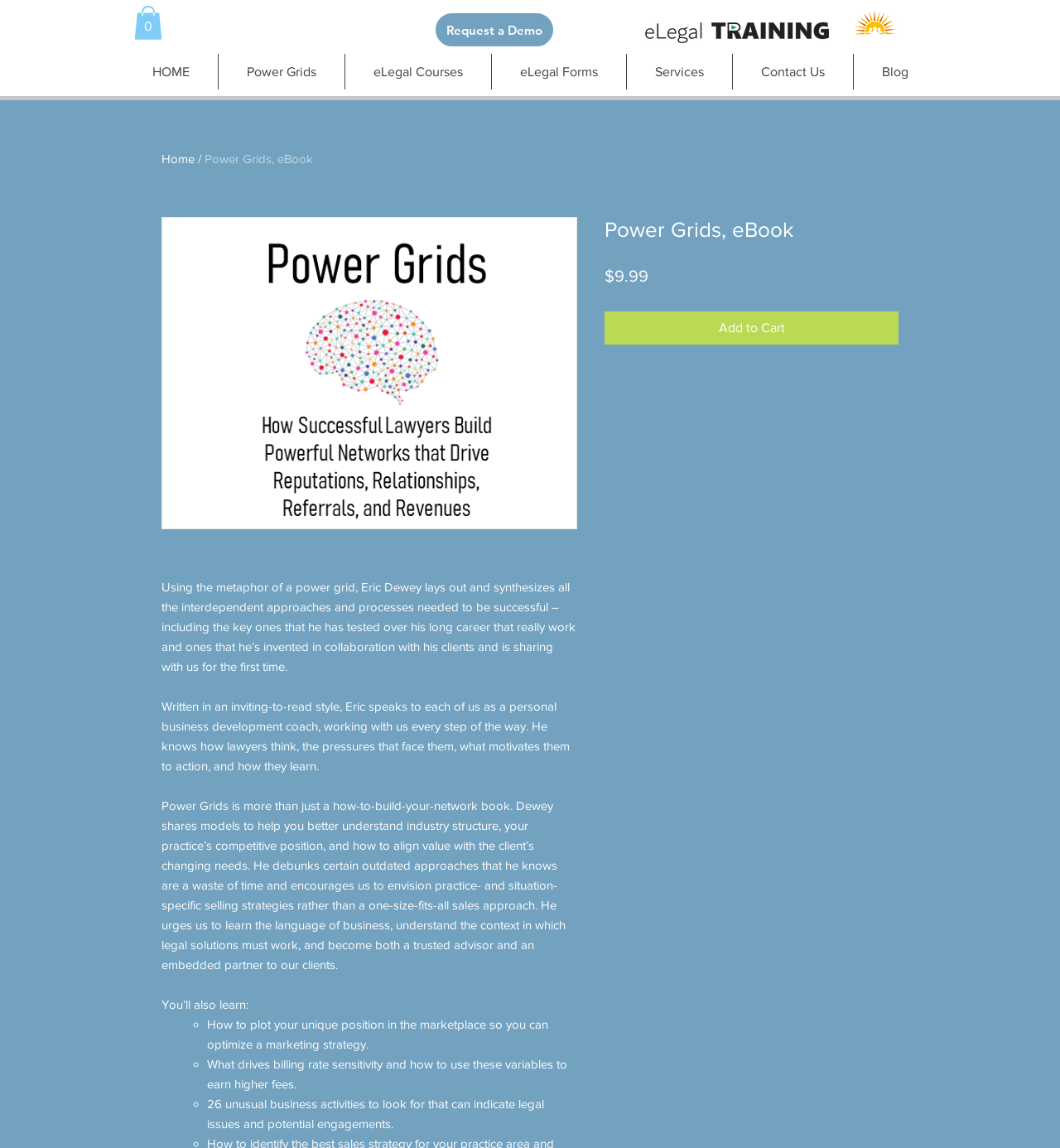Using the provided element description "HOME", determine the bounding box coordinates of the UI element.

None